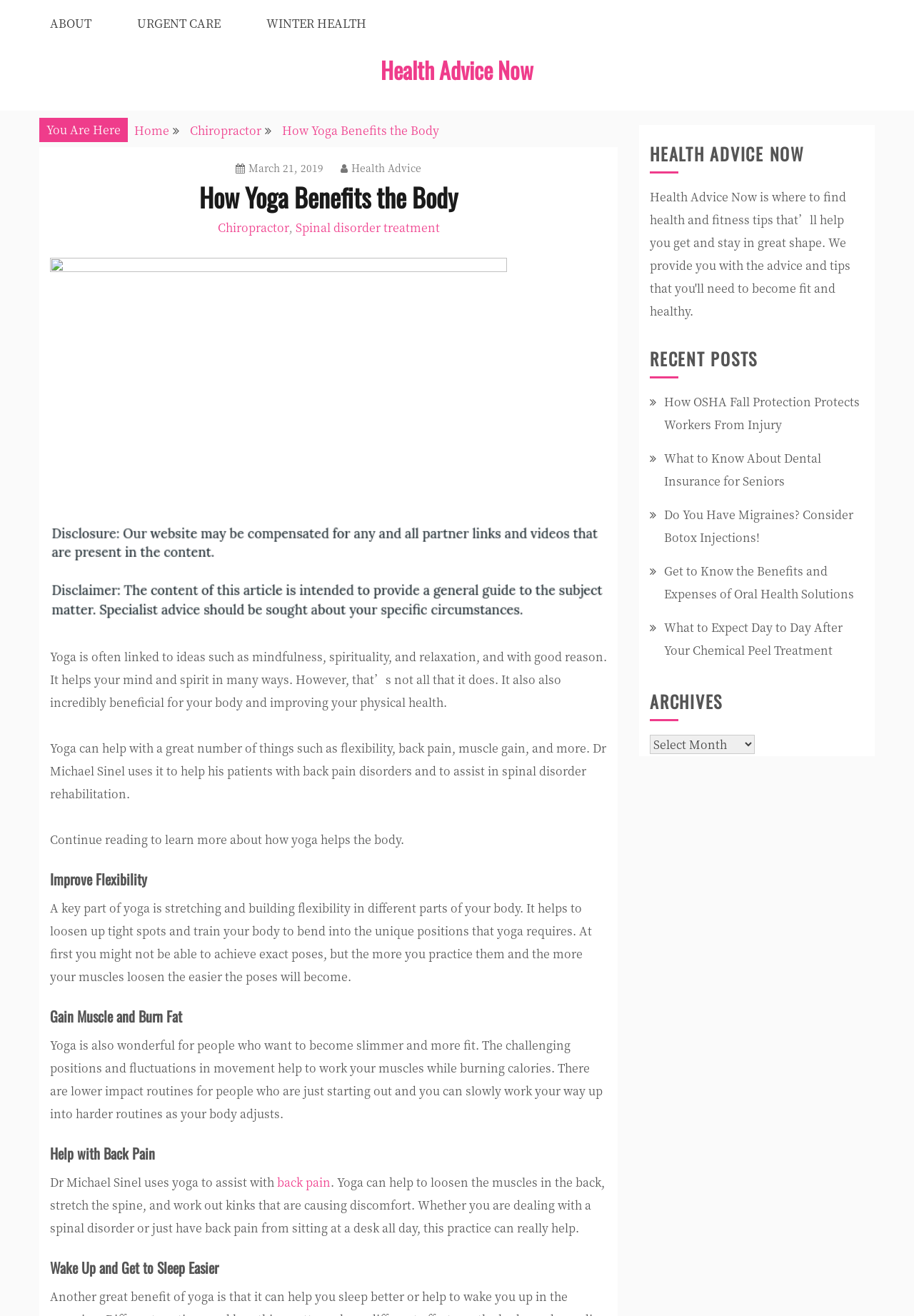Identify the bounding box coordinates of the HTML element based on this description: "Health Advice".

[0.373, 0.122, 0.461, 0.133]